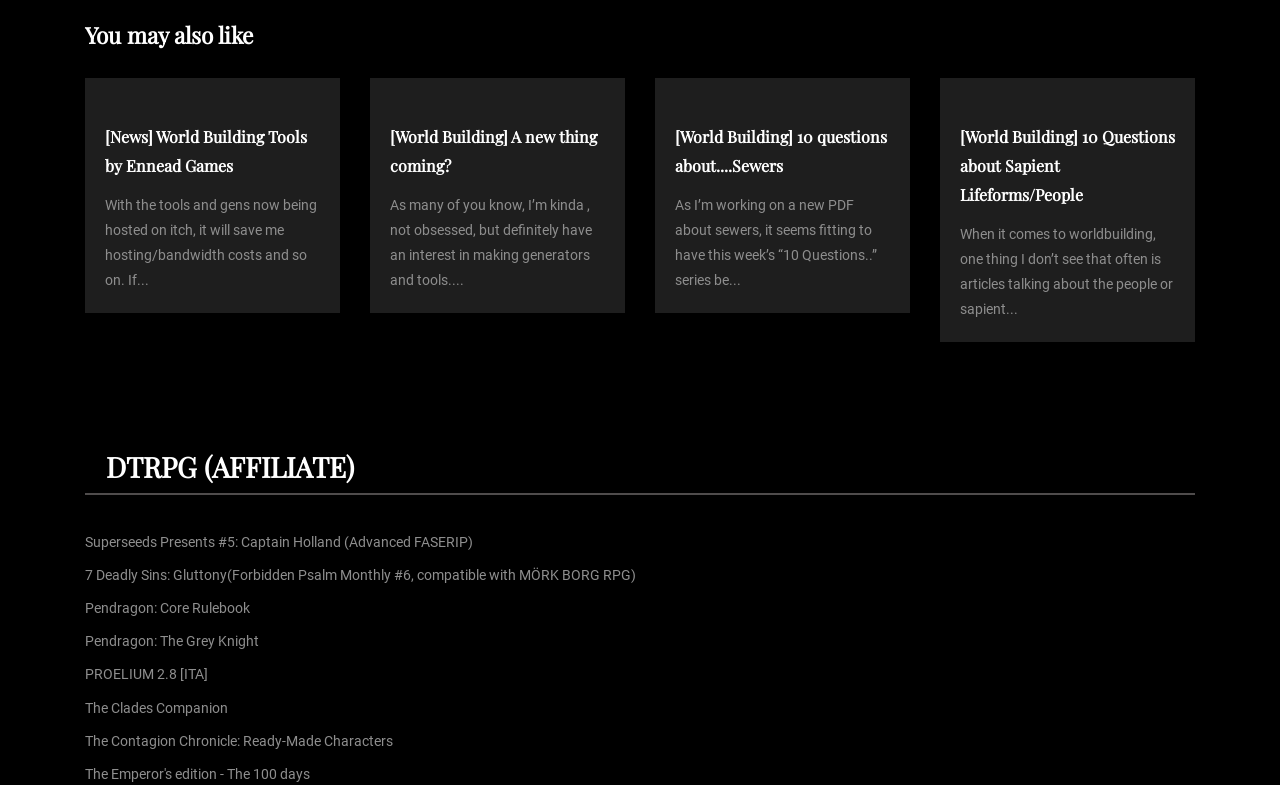Please determine the bounding box coordinates for the element that should be clicked to follow these instructions: "Click on the link 'World Building Tools by Ennead Games'".

[0.066, 0.104, 0.266, 0.399]